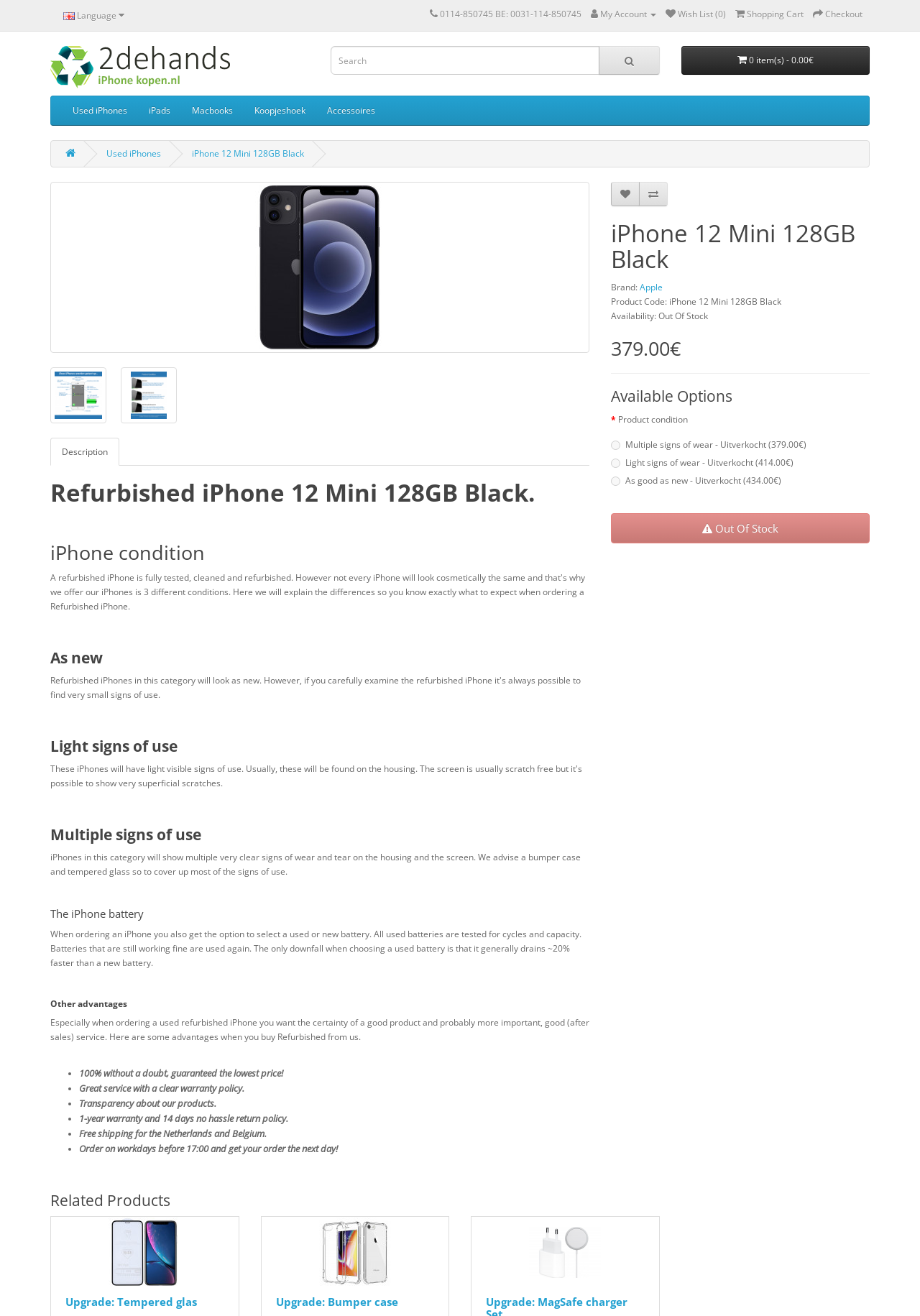Locate the bounding box of the UI element based on this description: "Upgrade: Bumper case". Provide four float numbers between 0 and 1 as [left, top, right, bottom].

[0.3, 0.984, 0.432, 0.995]